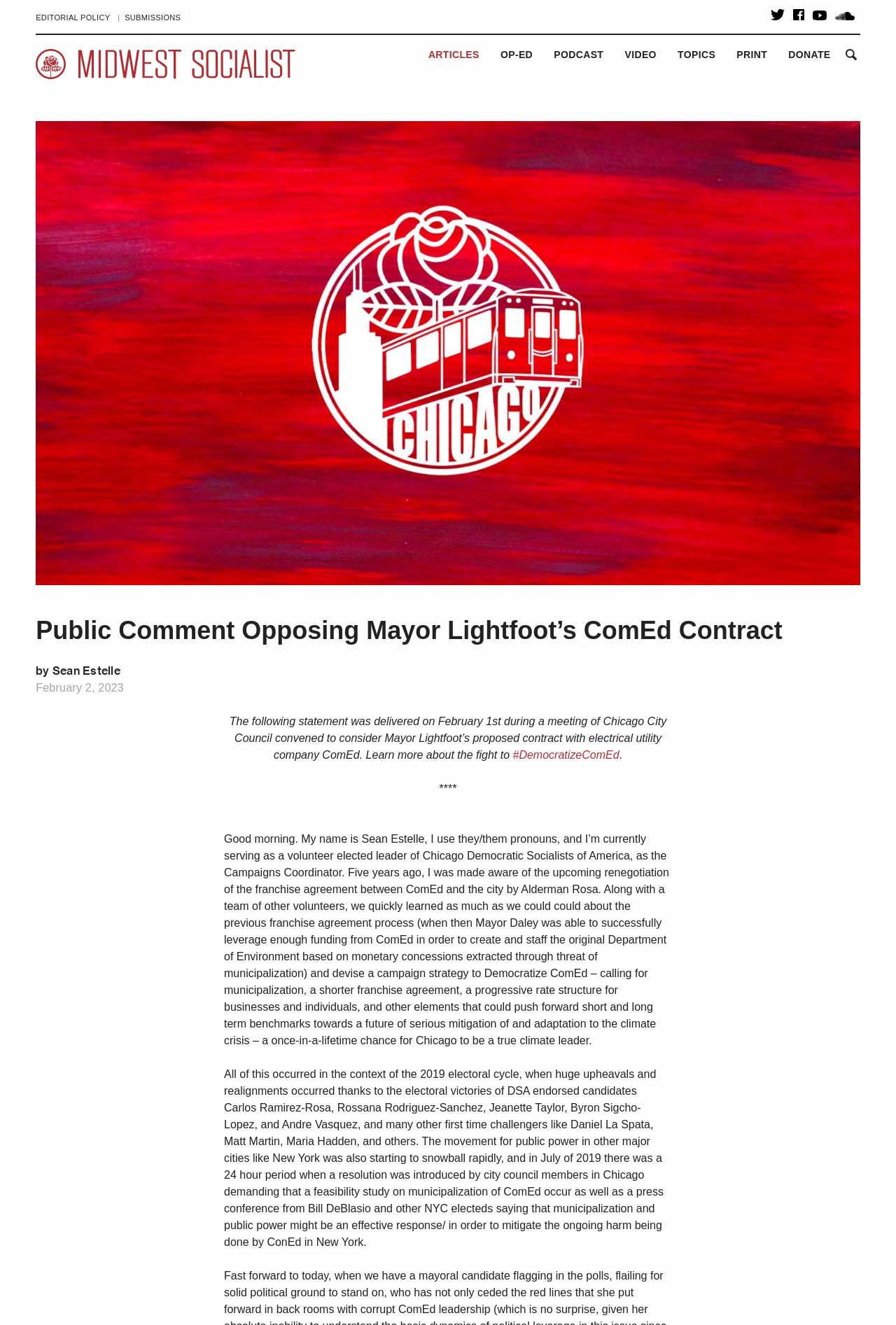What is the name of the mayor mentioned in the text?
Based on the image, give a one-word or short phrase answer.

Mayor Lightfoot